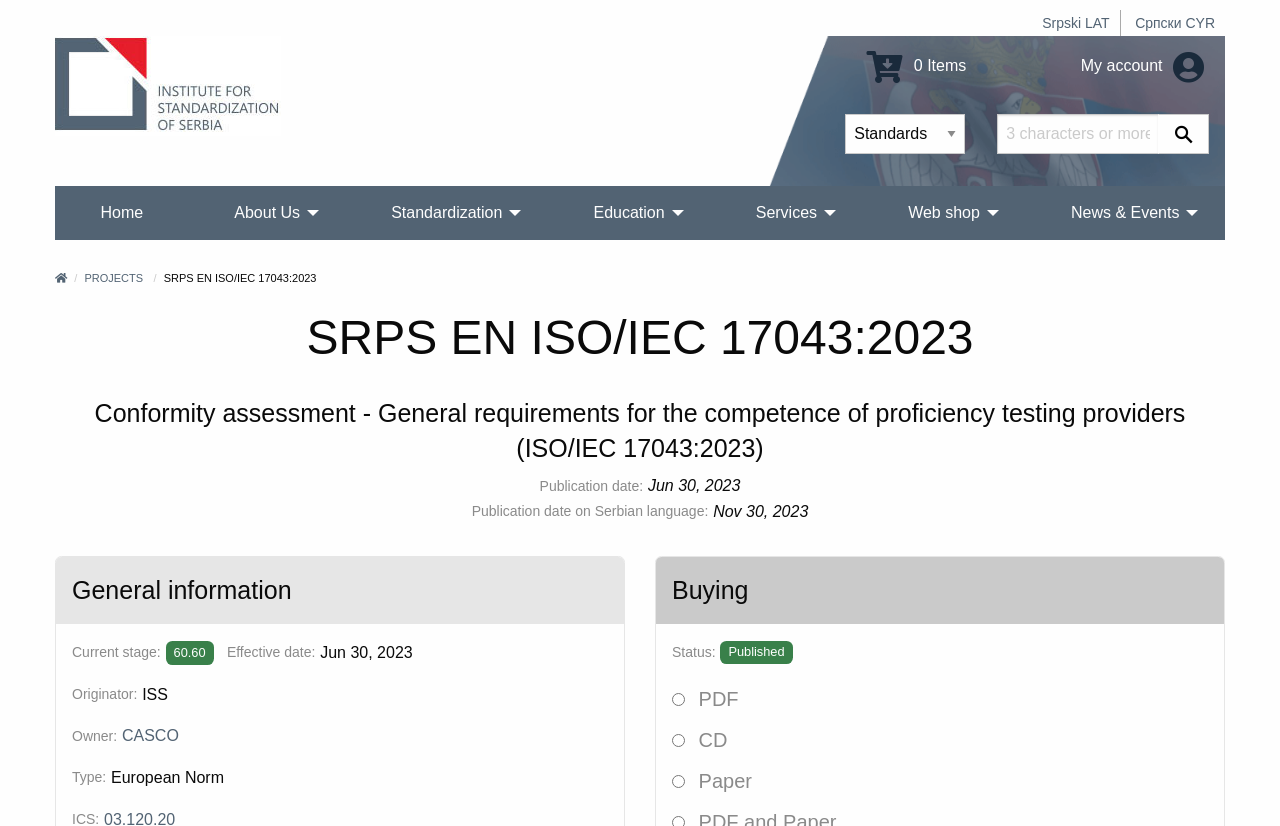Using the information in the image, give a detailed answer to the following question: What is the originator of the standard?

The originator of the standard can be found in the section 'General information' where it is stated as 'Originator: ISS'.